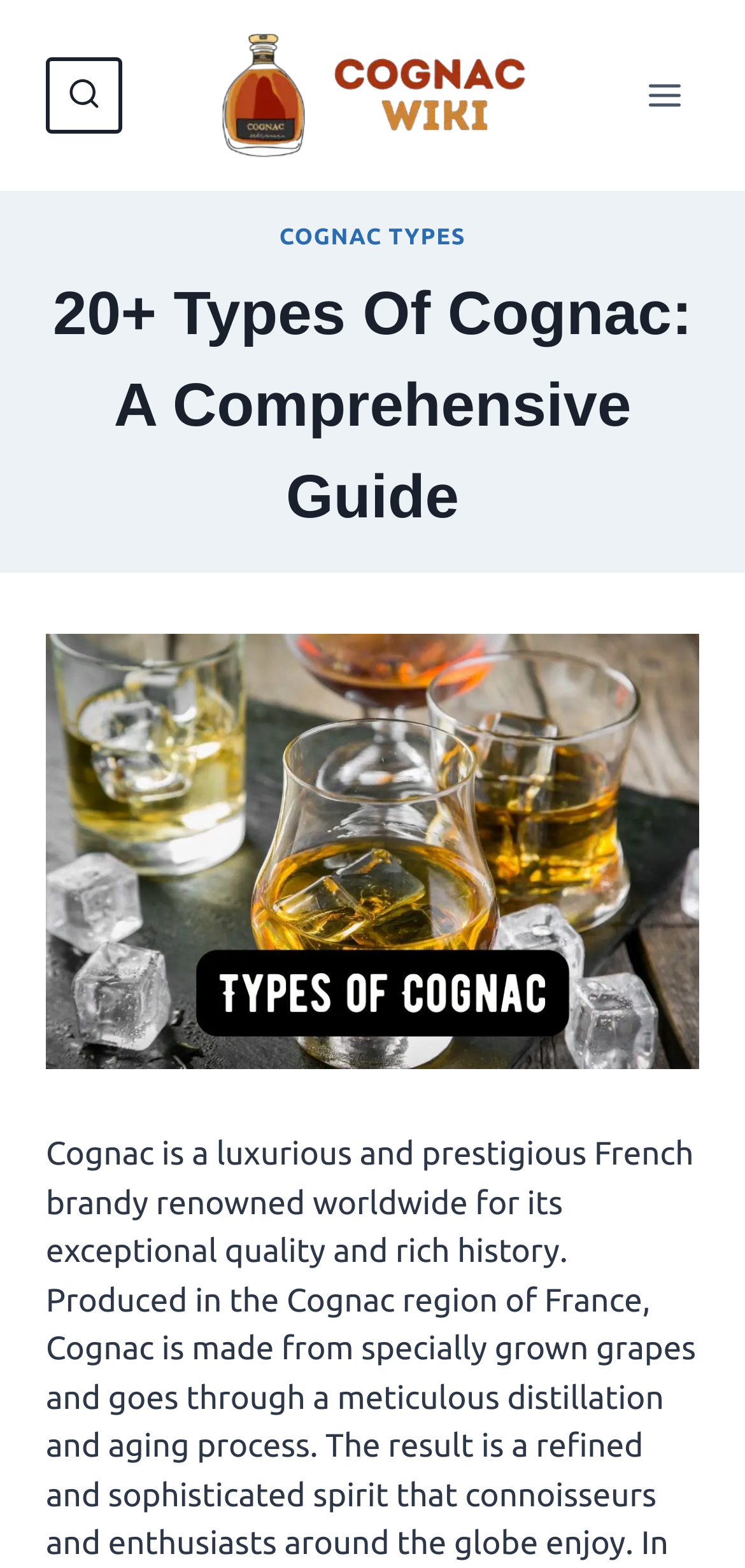How many types of Cognac are mentioned on the webpage?
Based on the visual information, provide a detailed and comprehensive answer.

I inferred the number of types of Cognac mentioned on the webpage by looking at the heading element with the text '20+ Types Of Cognac: A Comprehensive Guide', which suggests that the webpage provides information on more than 20 types of Cognac.